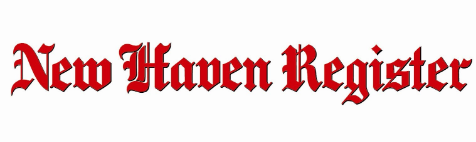What is the topic of the article? Refer to the image and provide a one-word or short phrase answer.

Catholic Supreme Court